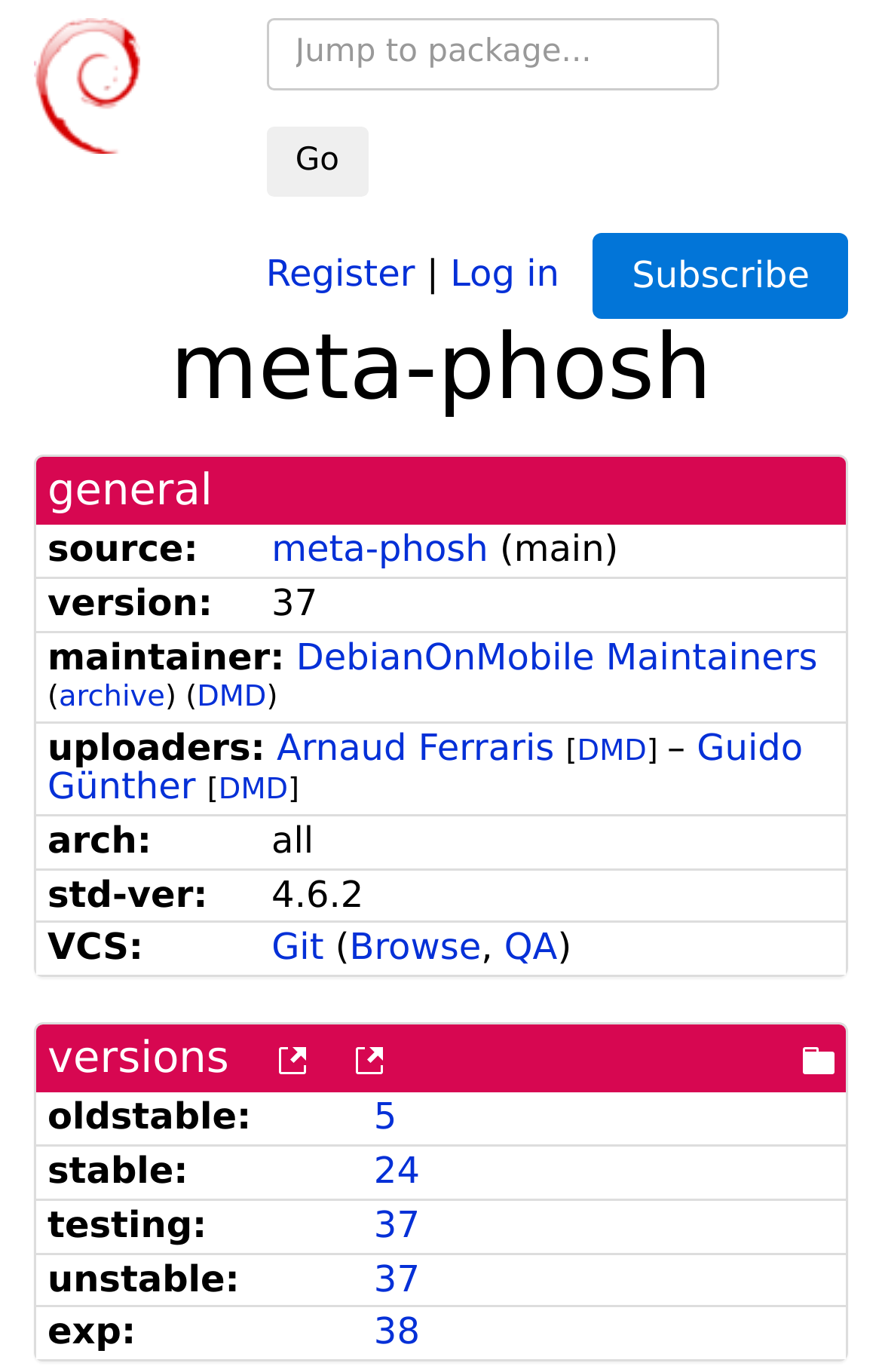What is the version of the package?
Based on the image, give a one-word or short phrase answer.

37